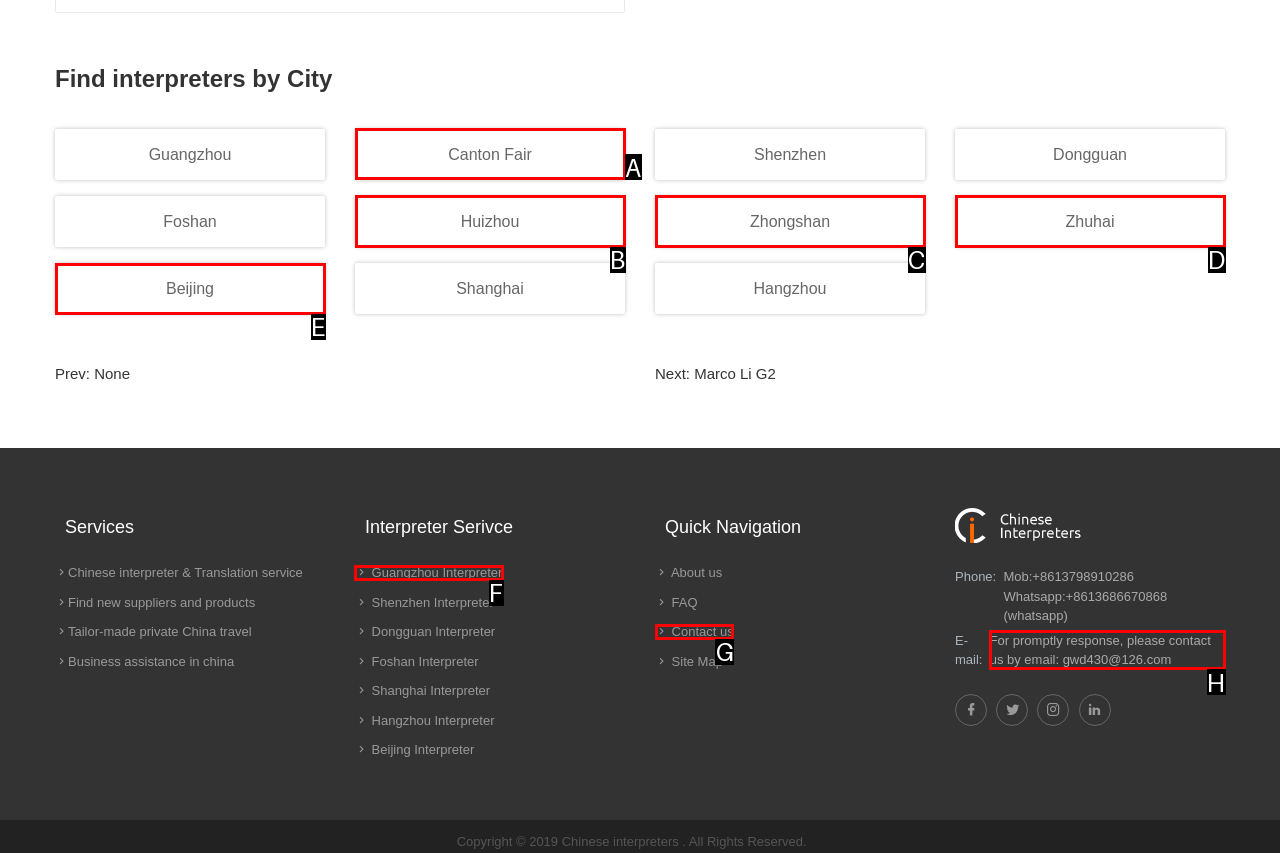For the instruction: Click on Guangzhou interpreter, which HTML element should be clicked?
Respond with the letter of the appropriate option from the choices given.

F